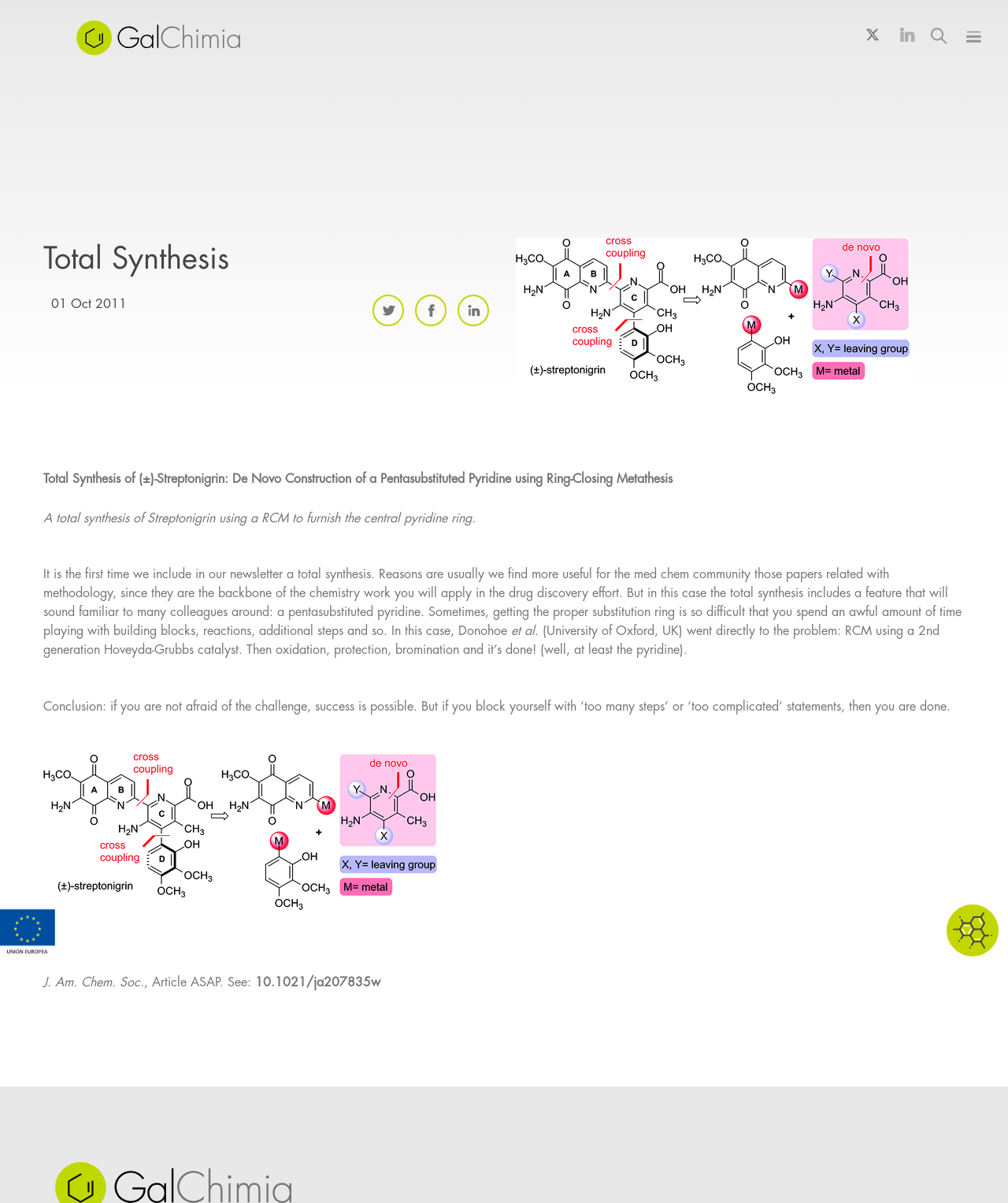What is the method used in the total synthesis?
Examine the image and provide an in-depth answer to the question.

The method used in the total synthesis can be found in the text, where it is mentioned as 'De Novo Construction of a Pentasubstituted Pyridine using Ring-Closing Metathesis'.